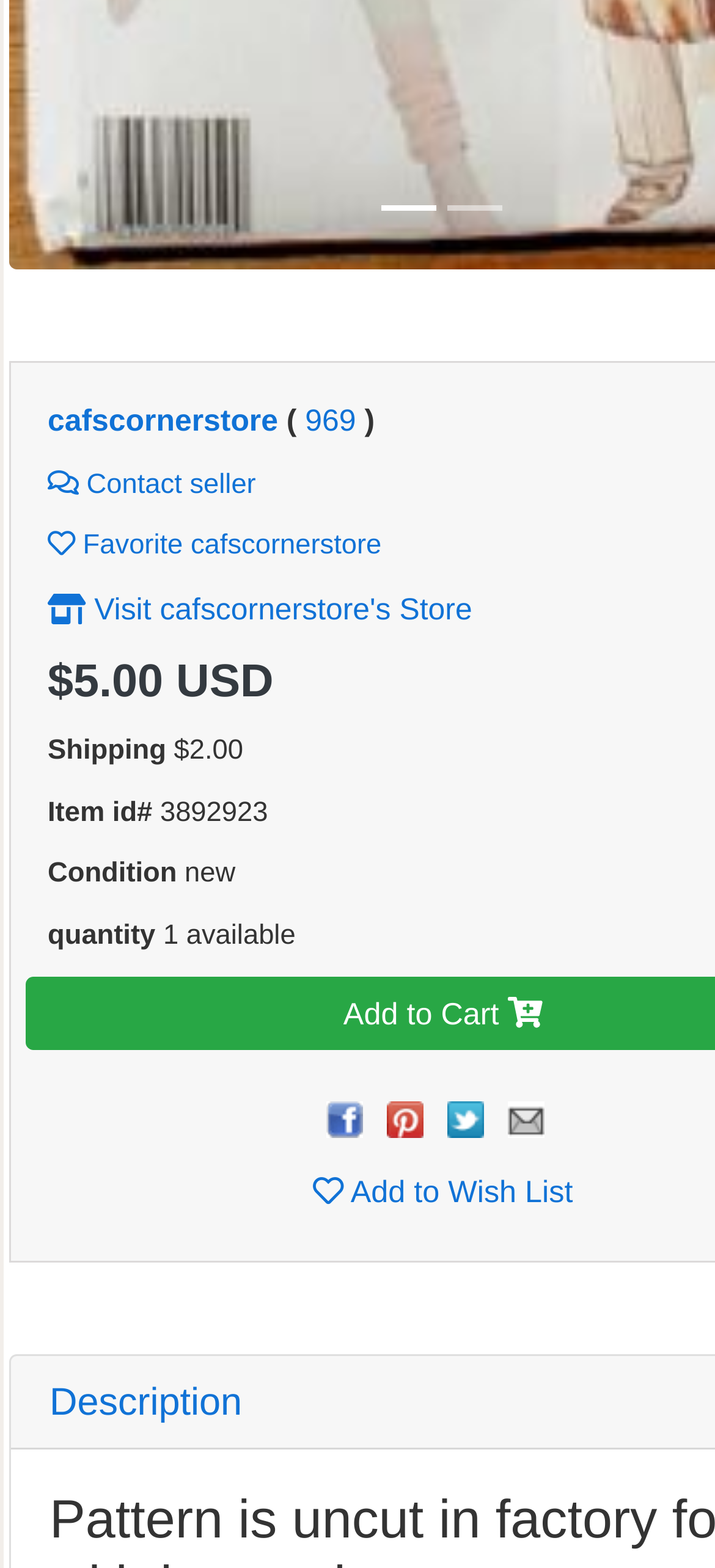Identify the bounding box coordinates of the region that should be clicked to execute the following instruction: "Visit cafscornerstore's Store".

[0.067, 0.378, 0.66, 0.4]